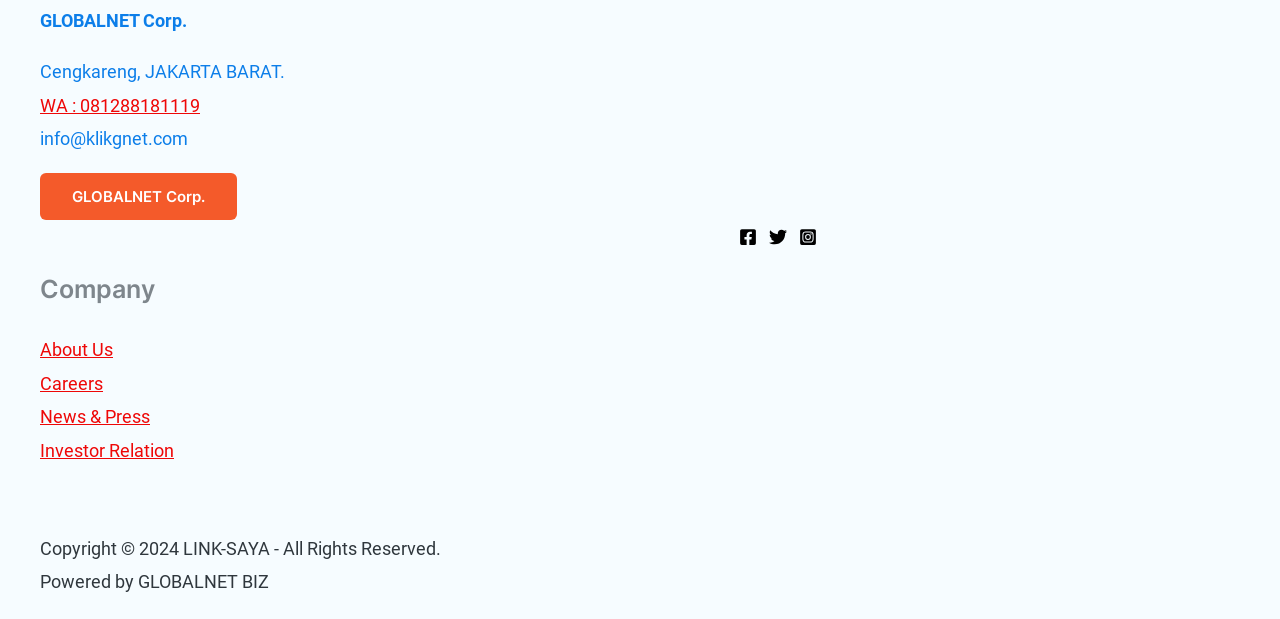Kindly determine the bounding box coordinates for the area that needs to be clicked to execute this instruction: "Go to booking platforms".

None